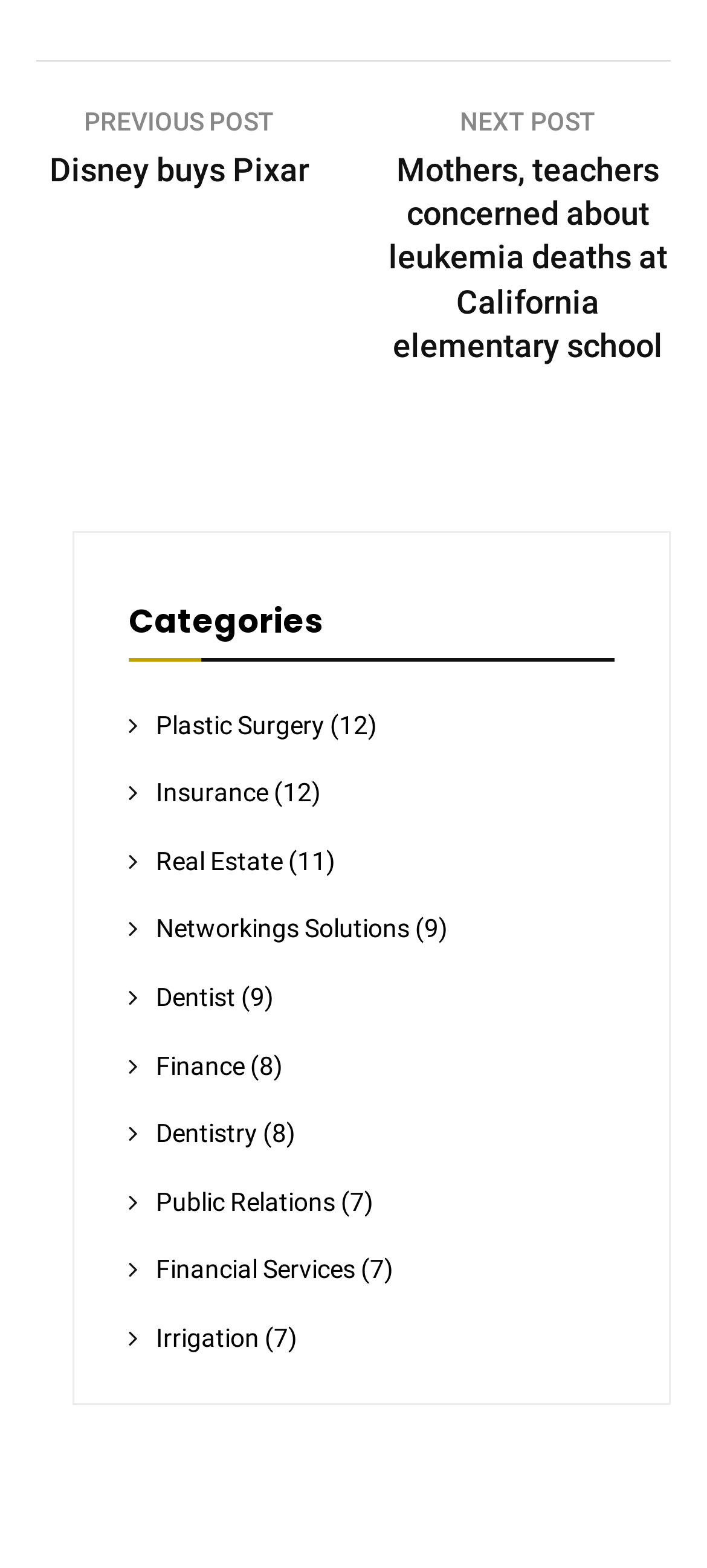Identify the bounding box coordinates of the part that should be clicked to carry out this instruction: "go to previous post".

[0.051, 0.063, 0.455, 0.123]